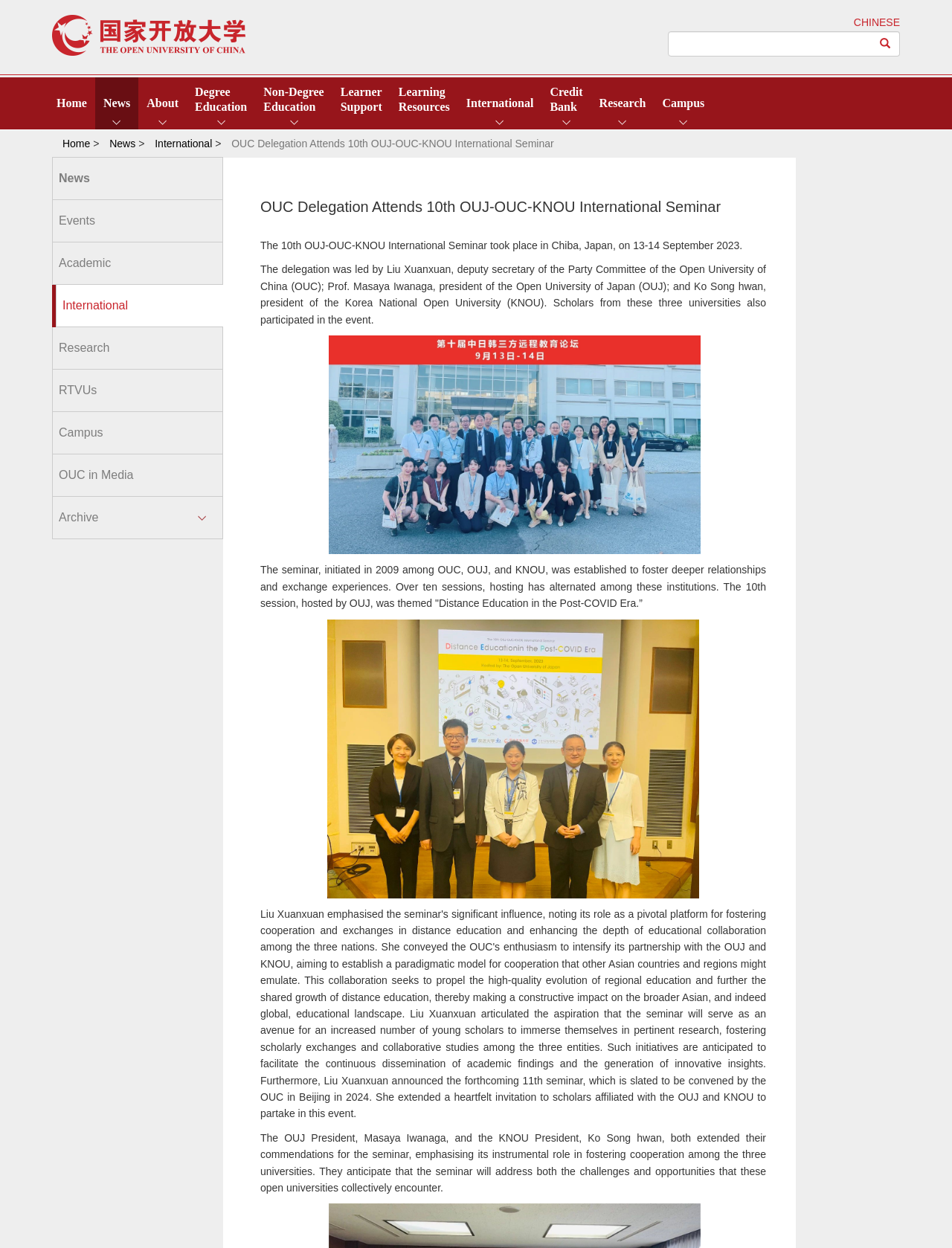How many universities participated in the seminar?
Look at the image and respond with a single word or a short phrase.

Three